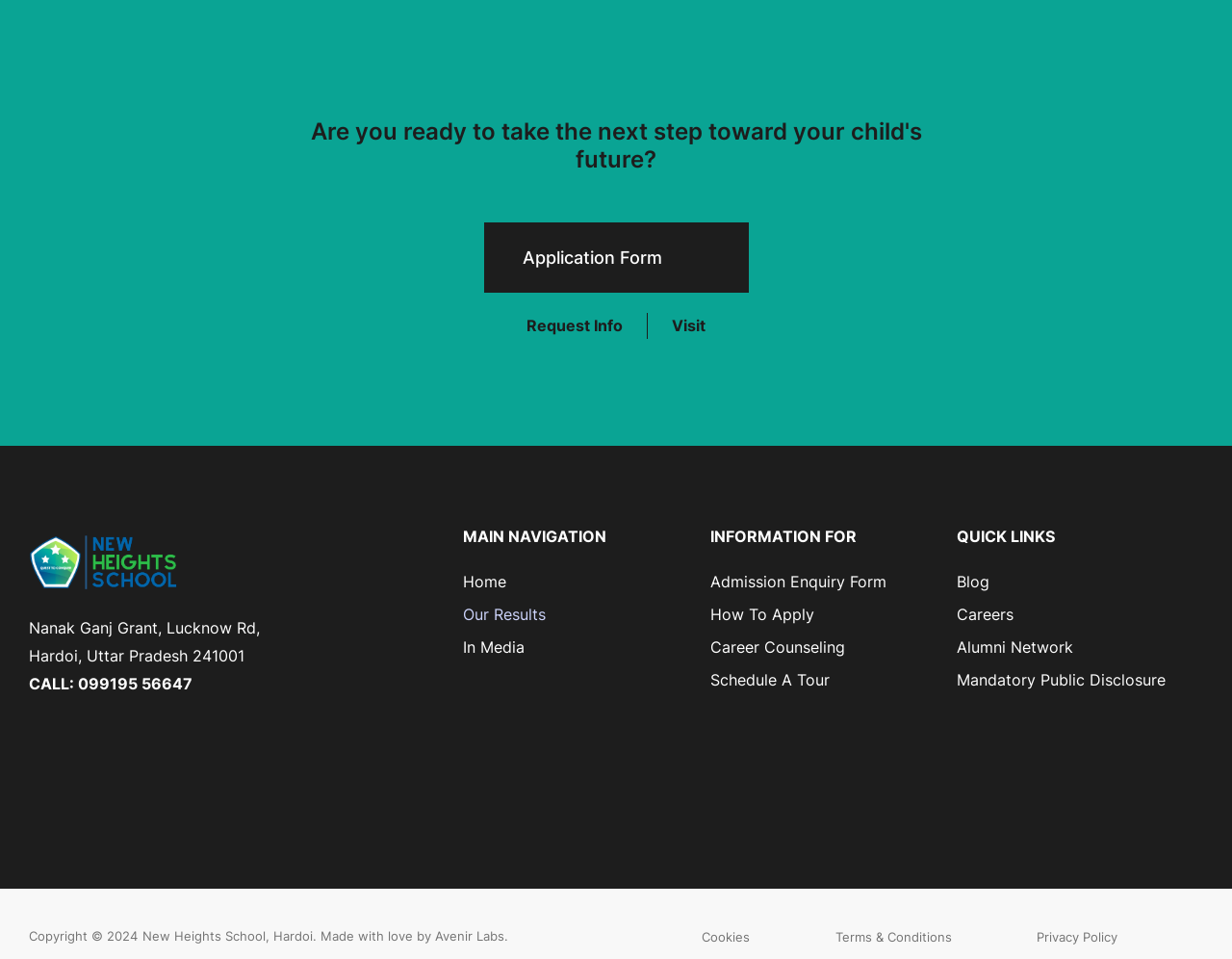Locate the bounding box coordinates of the segment that needs to be clicked to meet this instruction: "Go to the home page".

[0.376, 0.594, 0.443, 0.618]